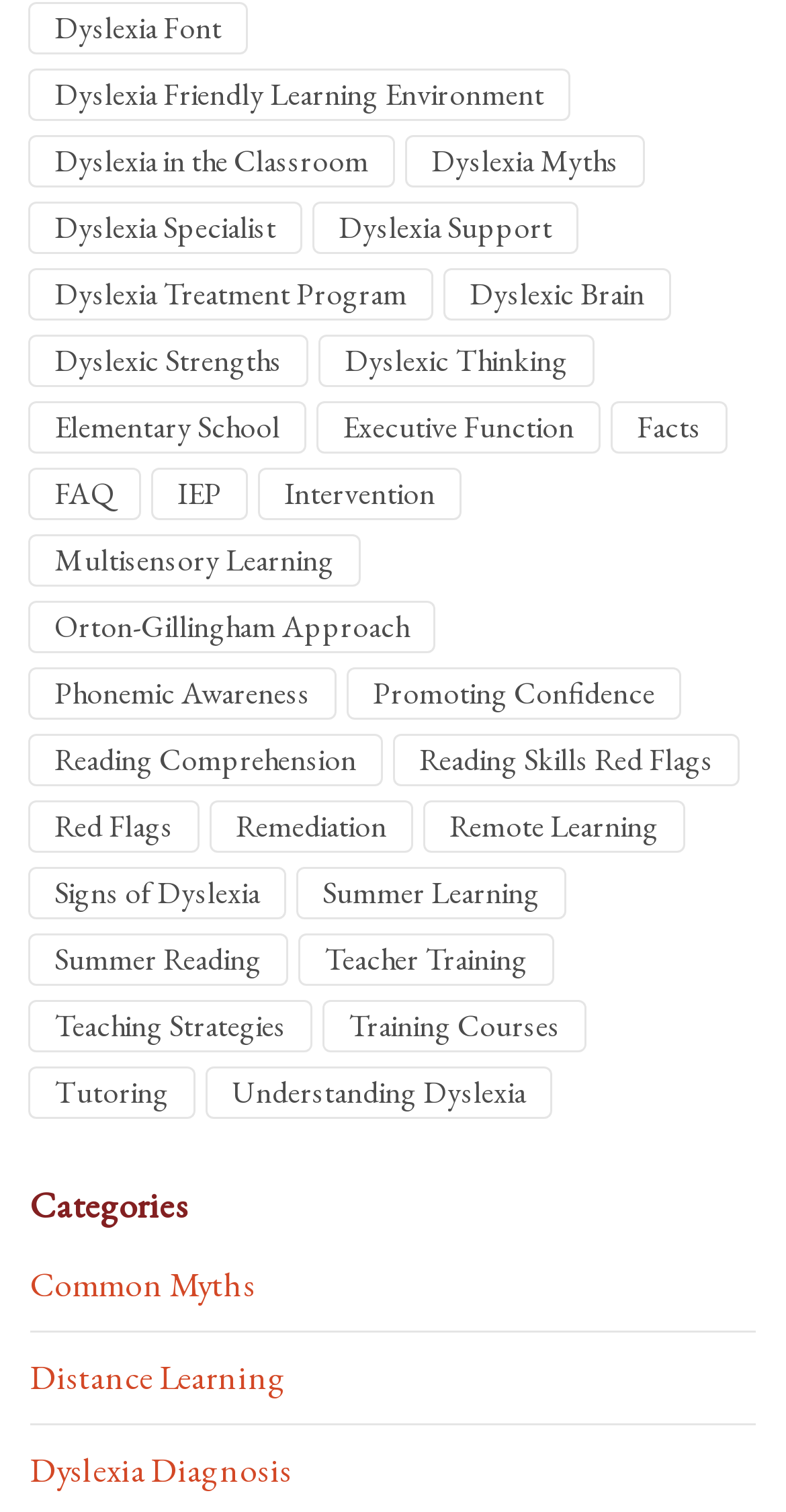Find the bounding box of the web element that fits this description: "Dyslexia in the Classroom".

[0.038, 0.091, 0.5, 0.123]